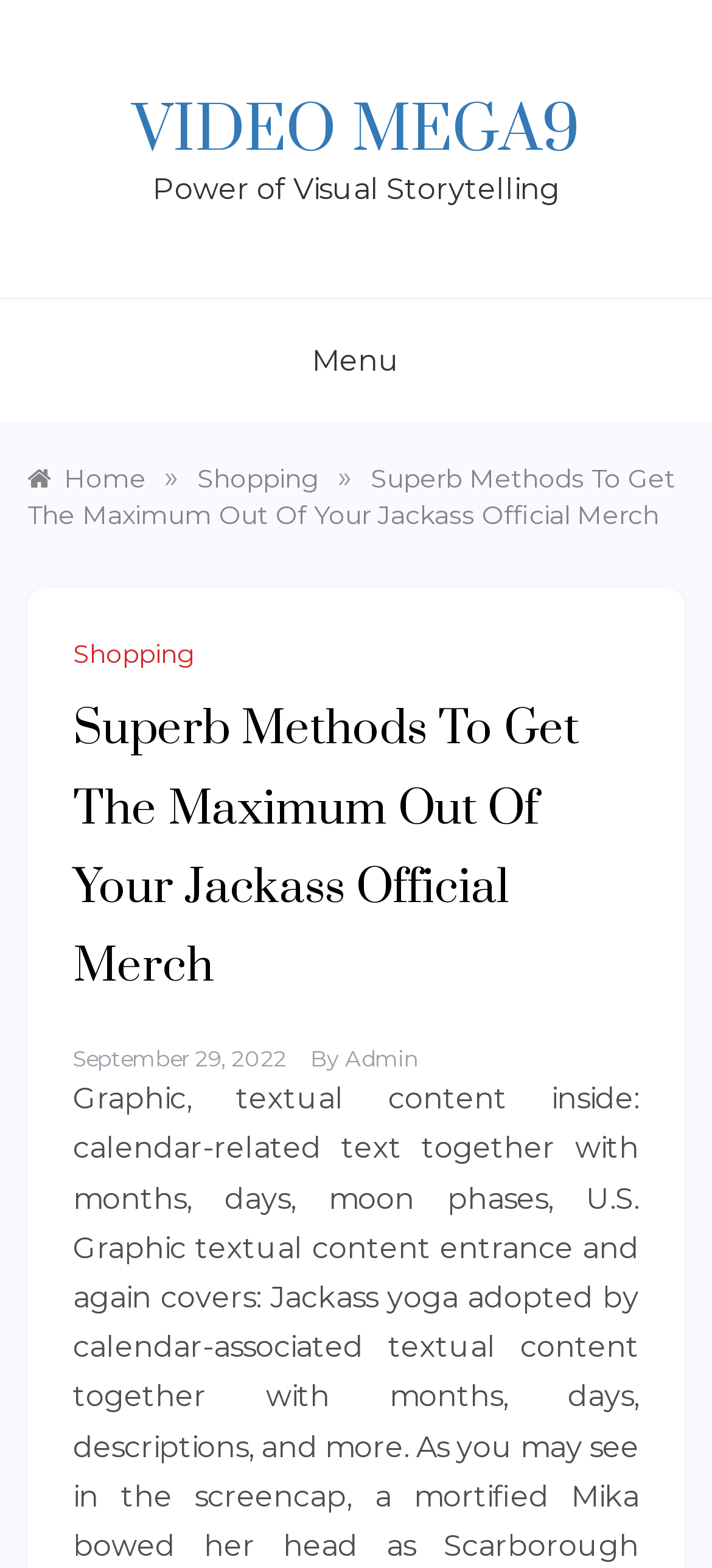How many links are there in the breadcrumbs navigation section?
Give a detailed and exhaustive answer to the question.

I counted the links in the breadcrumbs navigation section, which are 'Home', 'Shopping', and the current article title. There are three links in total.